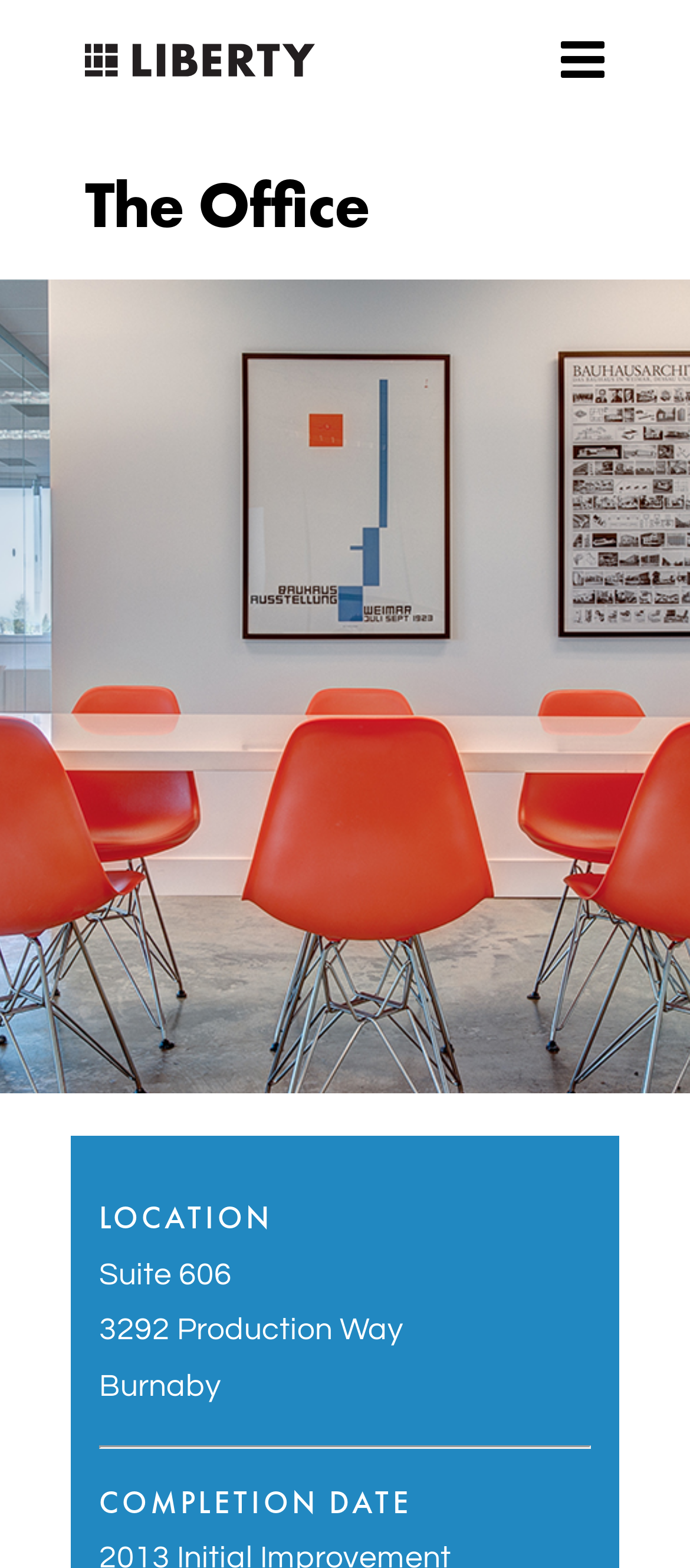Use one word or a short phrase to answer the question provided: 
What is the completion date section located?

Below the separator